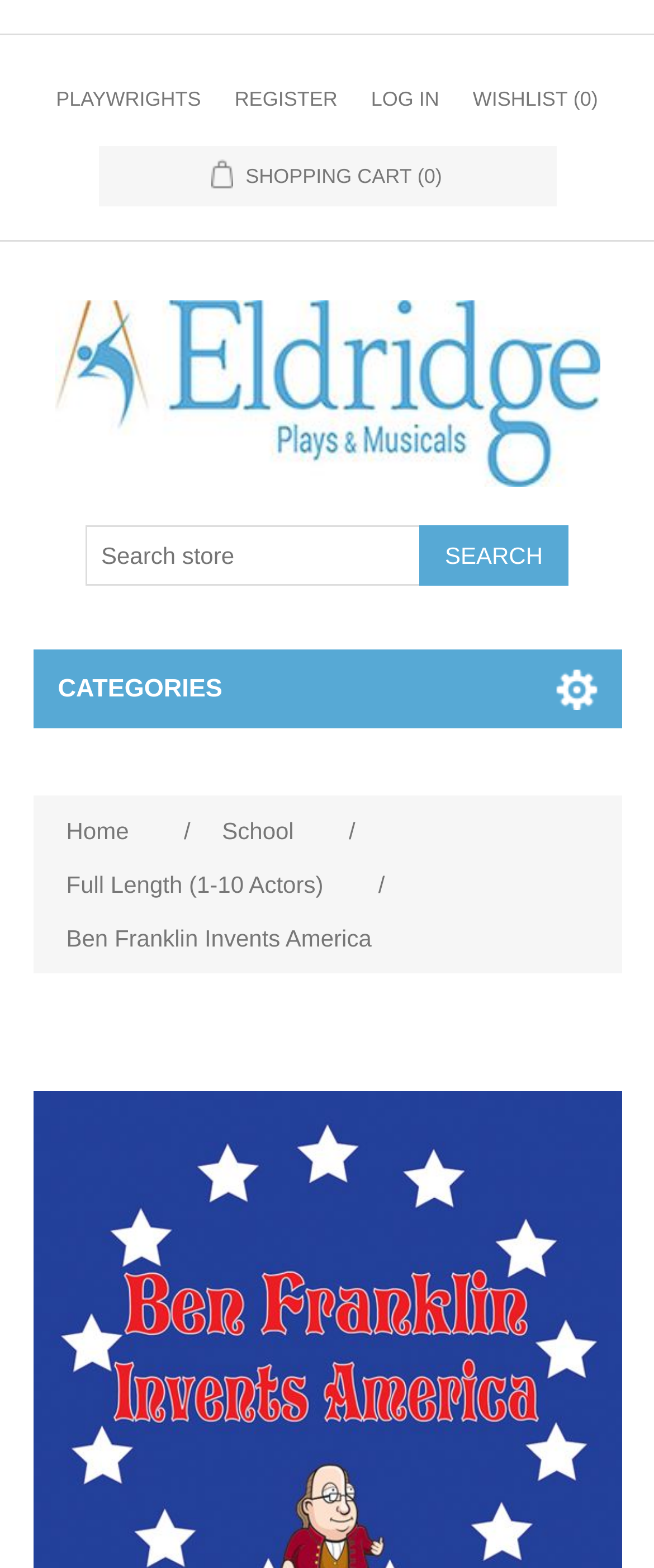Locate the bounding box coordinates of the area to click to fulfill this instruction: "View the 'School' category". The bounding box should be presented as four float numbers between 0 and 1, in the order [left, top, right, bottom].

[0.327, 0.513, 0.462, 0.547]